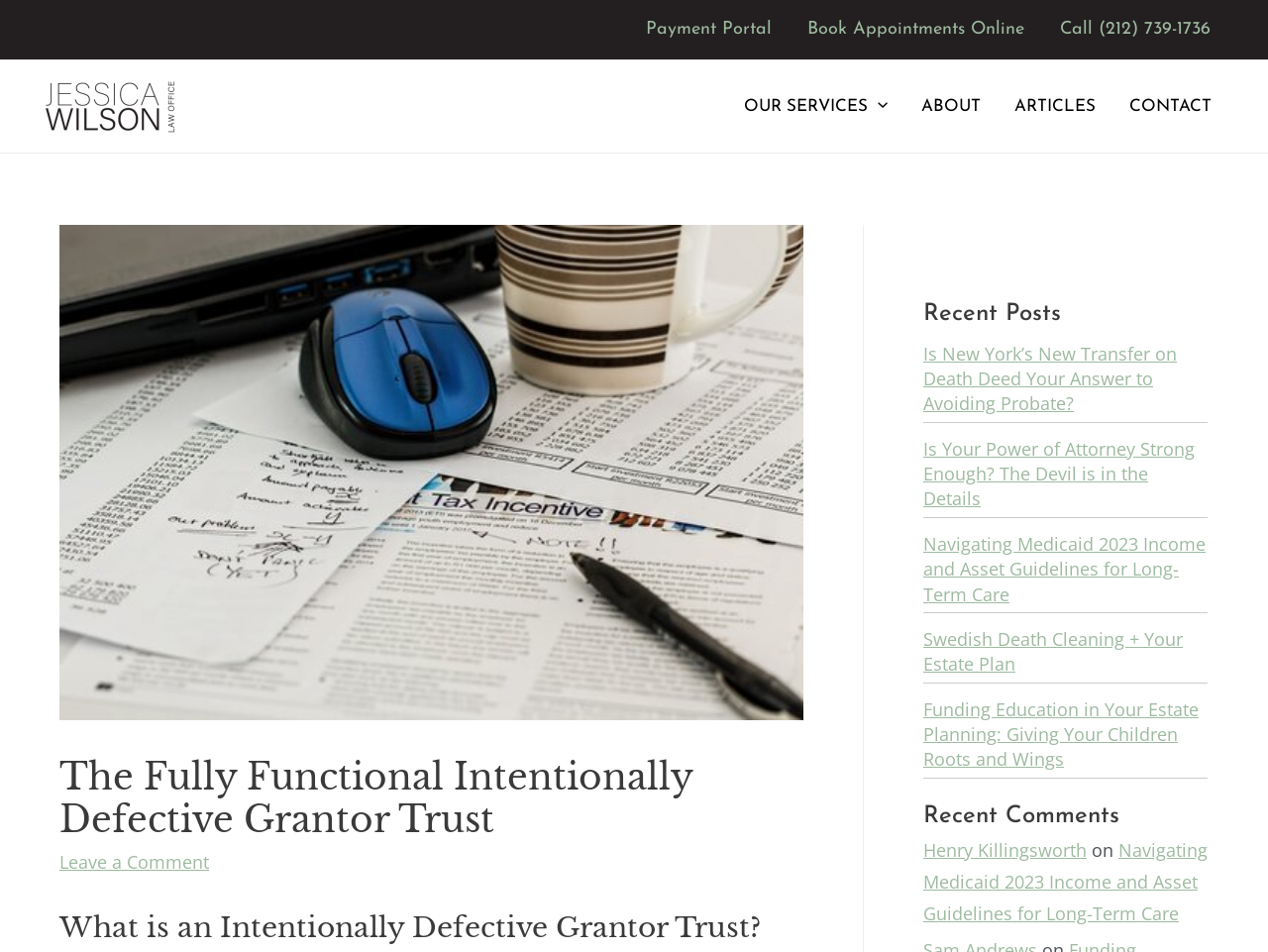Specify the bounding box coordinates for the region that must be clicked to perform the given instruction: "Navigate to OUR SERVICES".

[0.573, 0.075, 0.713, 0.148]